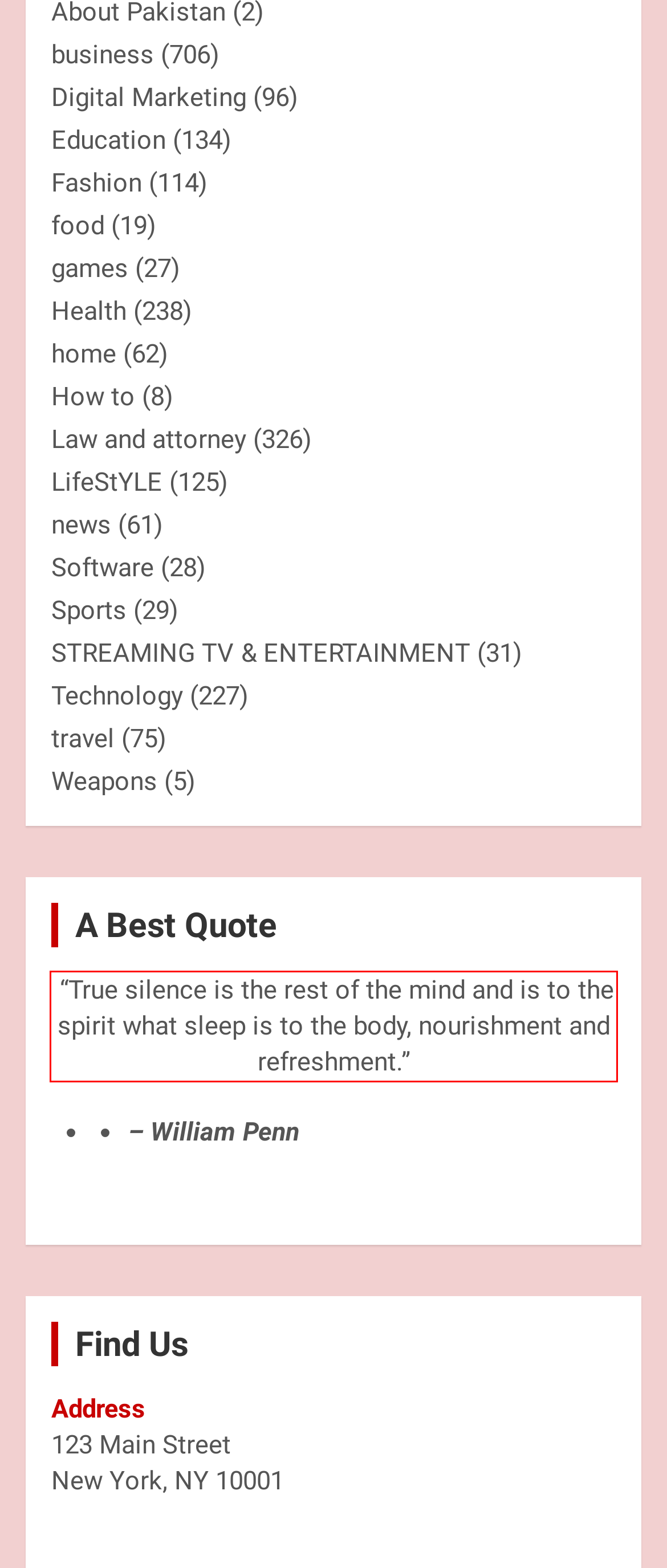You are provided with a screenshot of a webpage that includes a red bounding box. Extract and generate the text content found within the red bounding box.

“True silence is the rest of the mind and is to the spirit what sleep is to the body, nourishment and refreshment.”